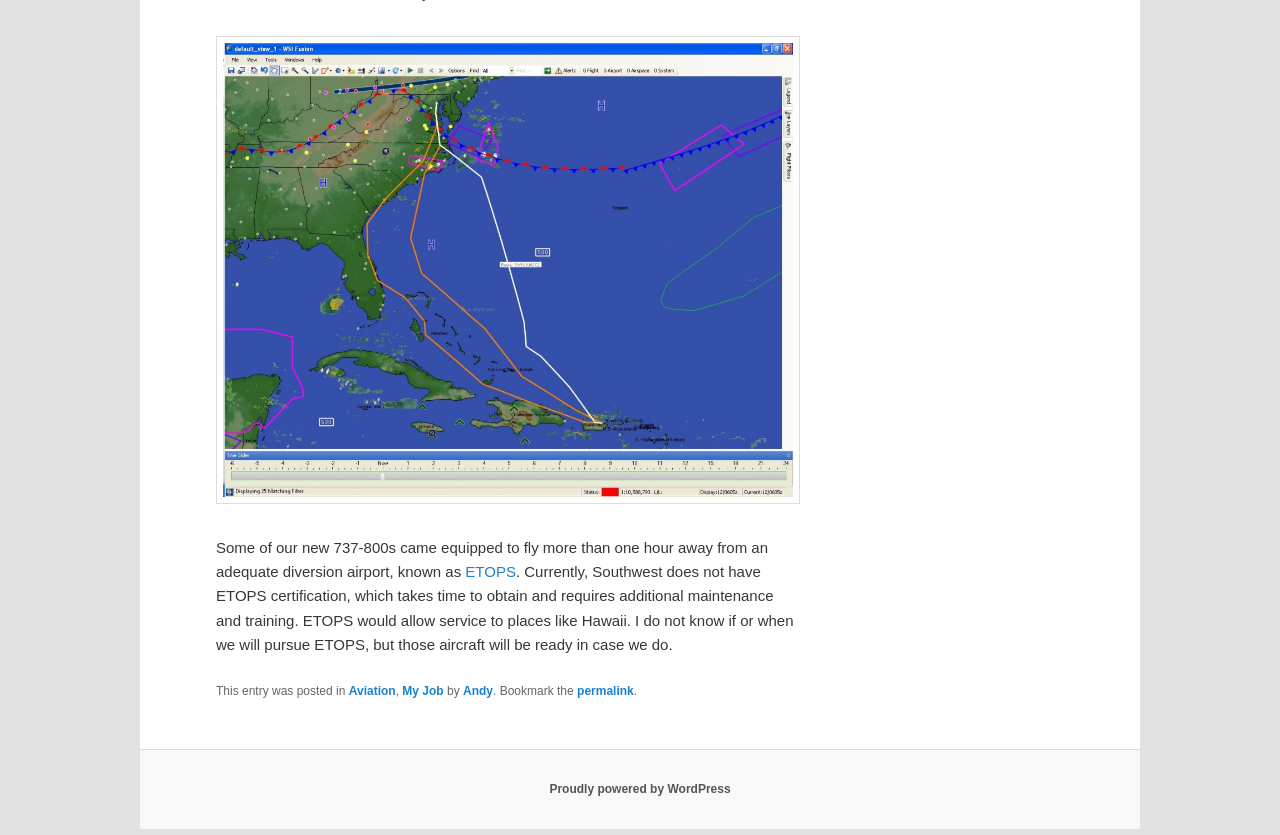Provide your answer in a single word or phrase: 
What is the topic of the blog post?

Aviation